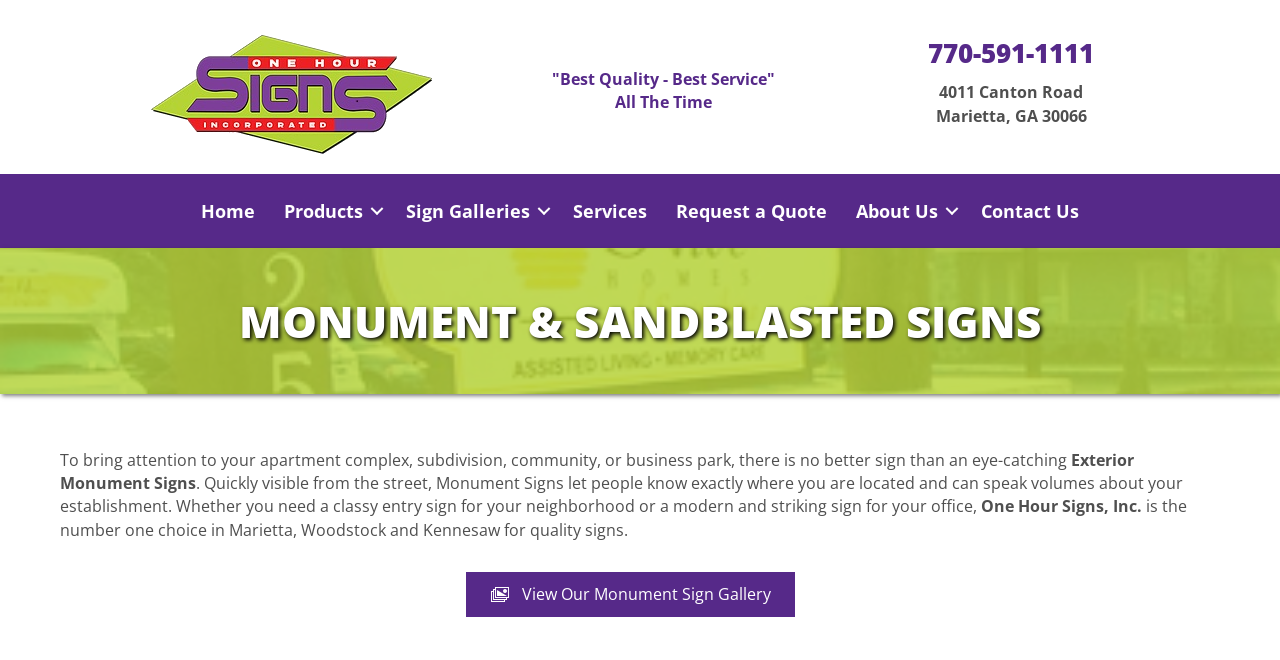What is the purpose of Monument Signs?
Could you please answer the question thoroughly and with as much detail as possible?

I found the purpose of Monument Signs by reading the static text element with the text 'To bring attention to your apartment complex, subdivision, community, or business park, there is no better sign than an eye-catching...' which is located below the heading 'MONUMENT & SANDBLASTED SIGNS'.